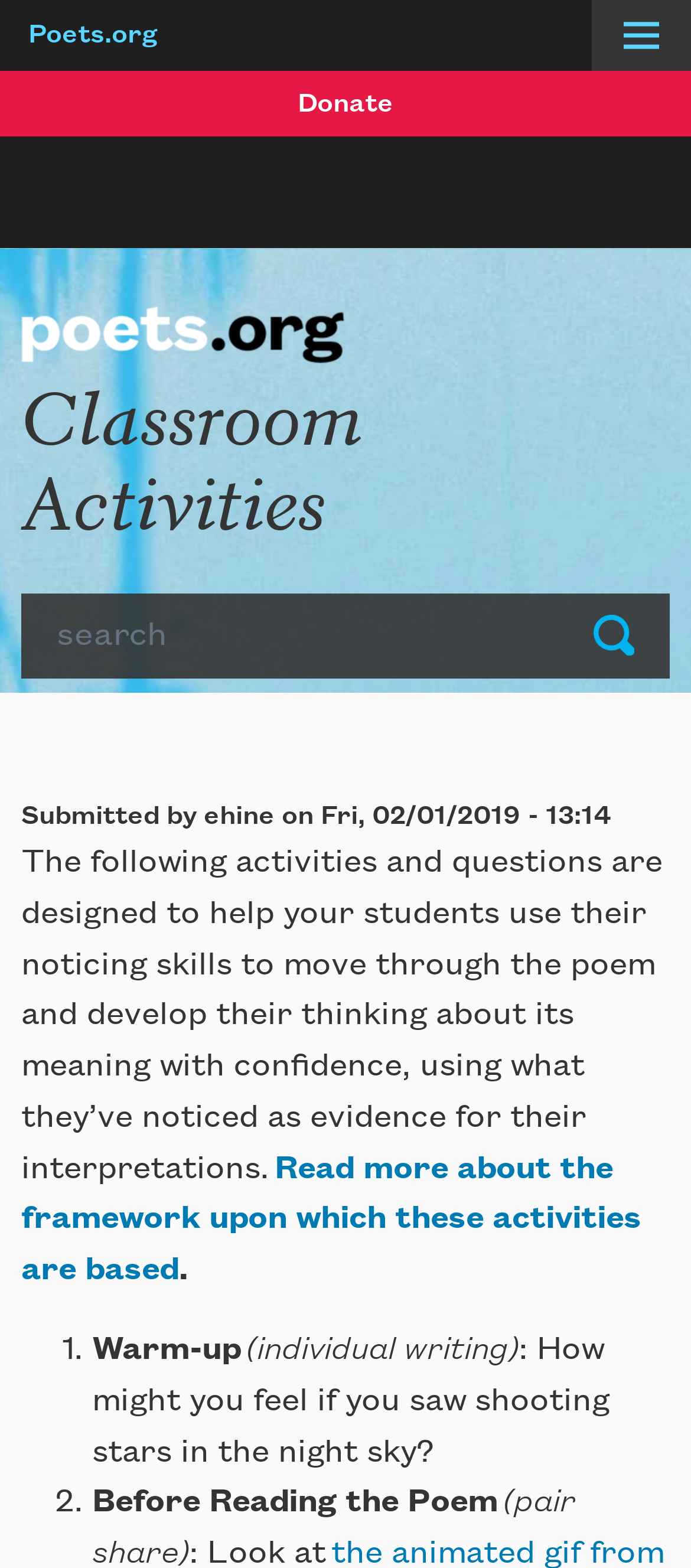What is the purpose of the classroom activities?
Please answer the question with a detailed and comprehensive explanation.

The purpose of the classroom activities can be inferred from the text on the webpage, which states that the activities are designed to help students use their noticing skills to move through the poem and develop their thinking about its meaning.